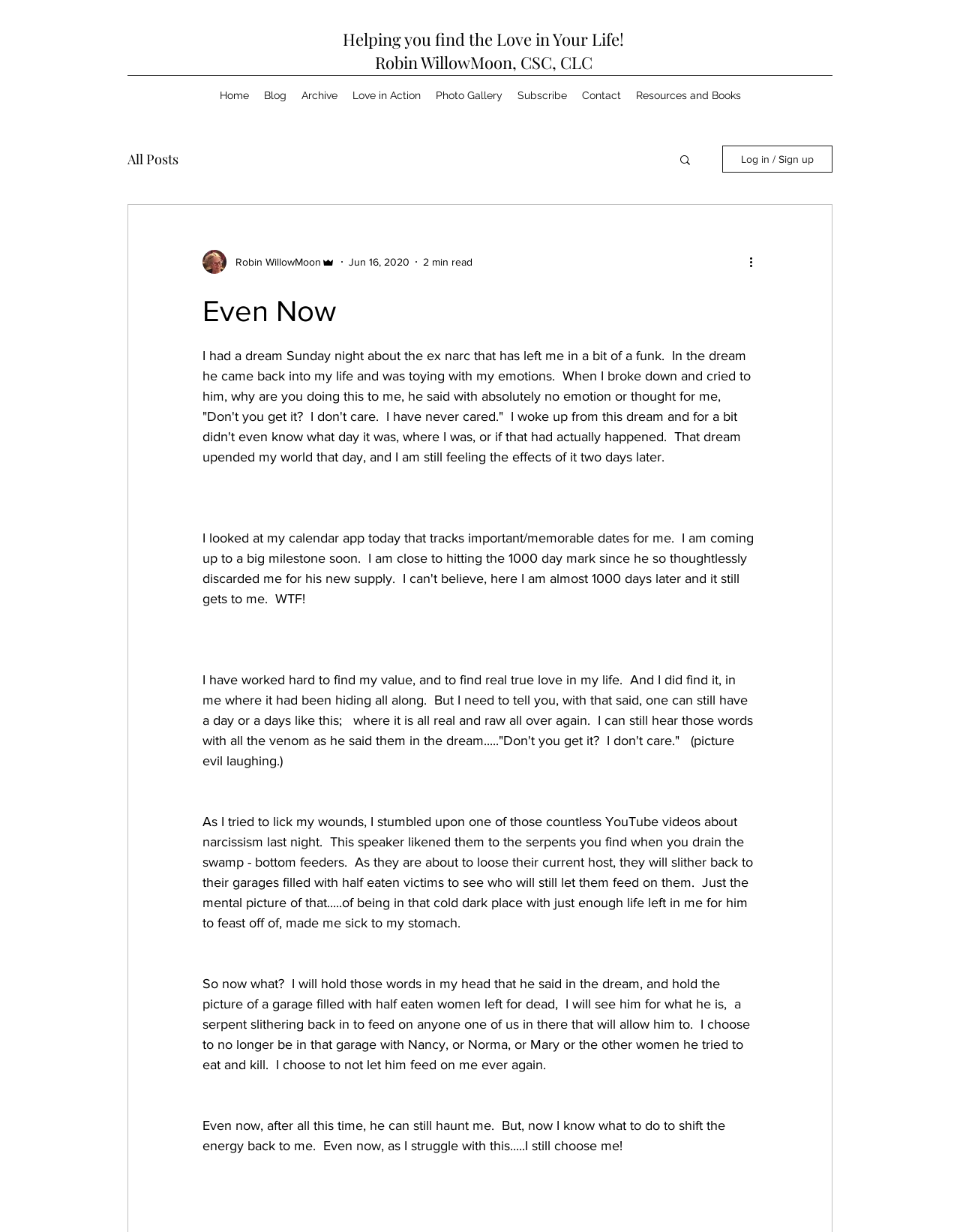Please provide the bounding box coordinates for the element that needs to be clicked to perform the instruction: "View your cart". The coordinates must consist of four float numbers between 0 and 1, formatted as [left, top, right, bottom].

None